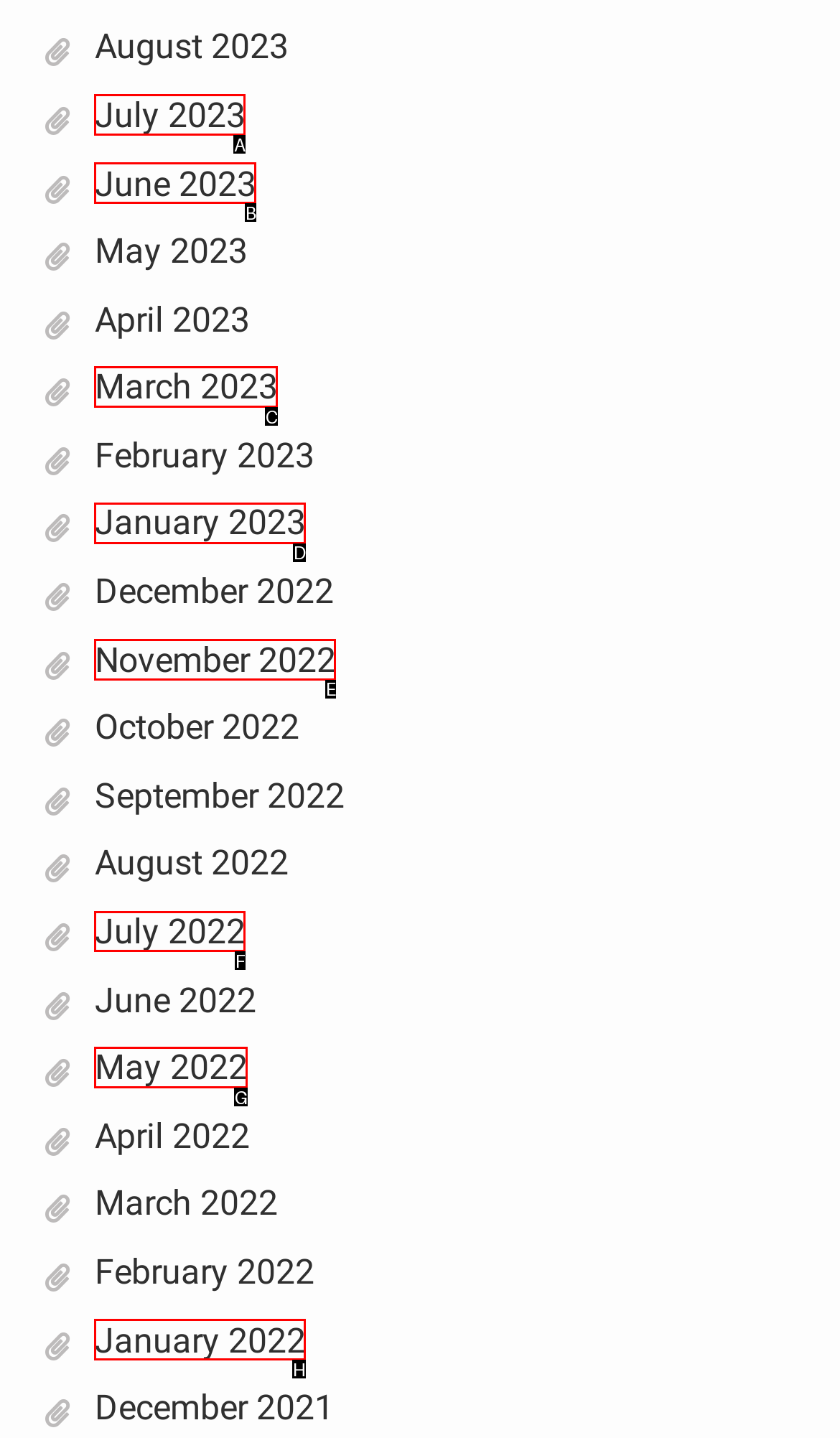Point out which UI element to click to complete this task: go to July 2022
Answer with the letter corresponding to the right option from the available choices.

F